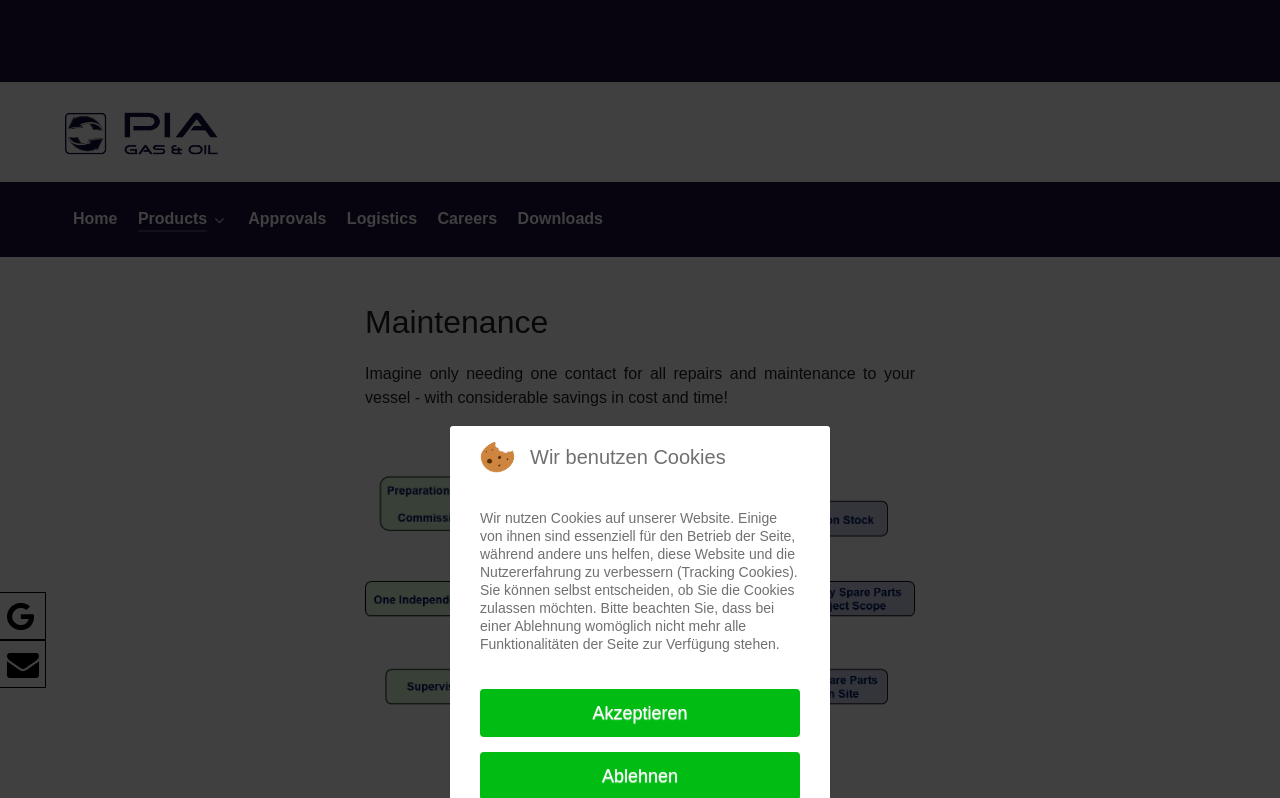Identify the bounding box coordinates for the UI element mentioned here: "Products". Provide the coordinates as four float values between 0 and 1, i.e., [left, top, right, bottom].

[0.108, 0.261, 0.178, 0.291]